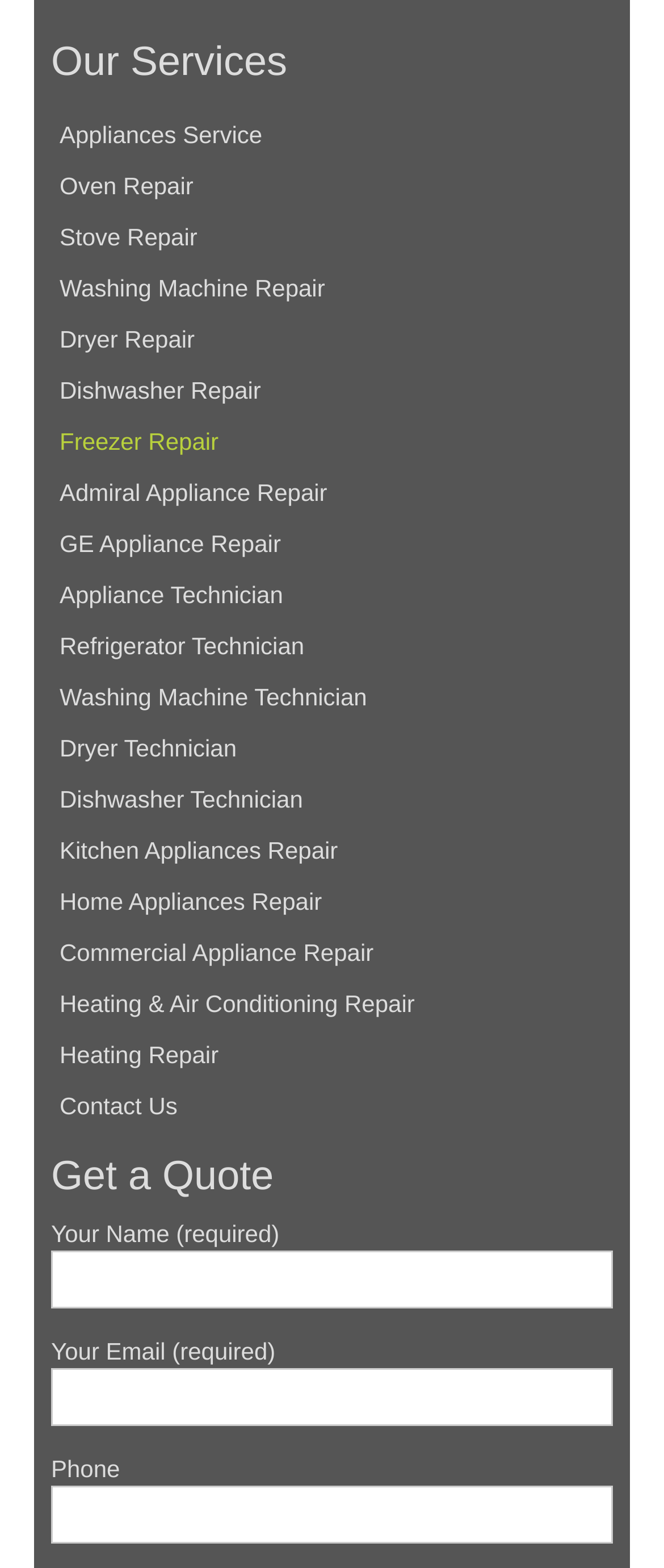Can you give a detailed response to the following question using the information from the image? How many types of appliance technicians are mentioned?

The webpage mentions five types of appliance technicians: Appliance Technician, Refrigerator Technician, Washing Machine Technician, Dryer Technician, and Dishwasher Technician.